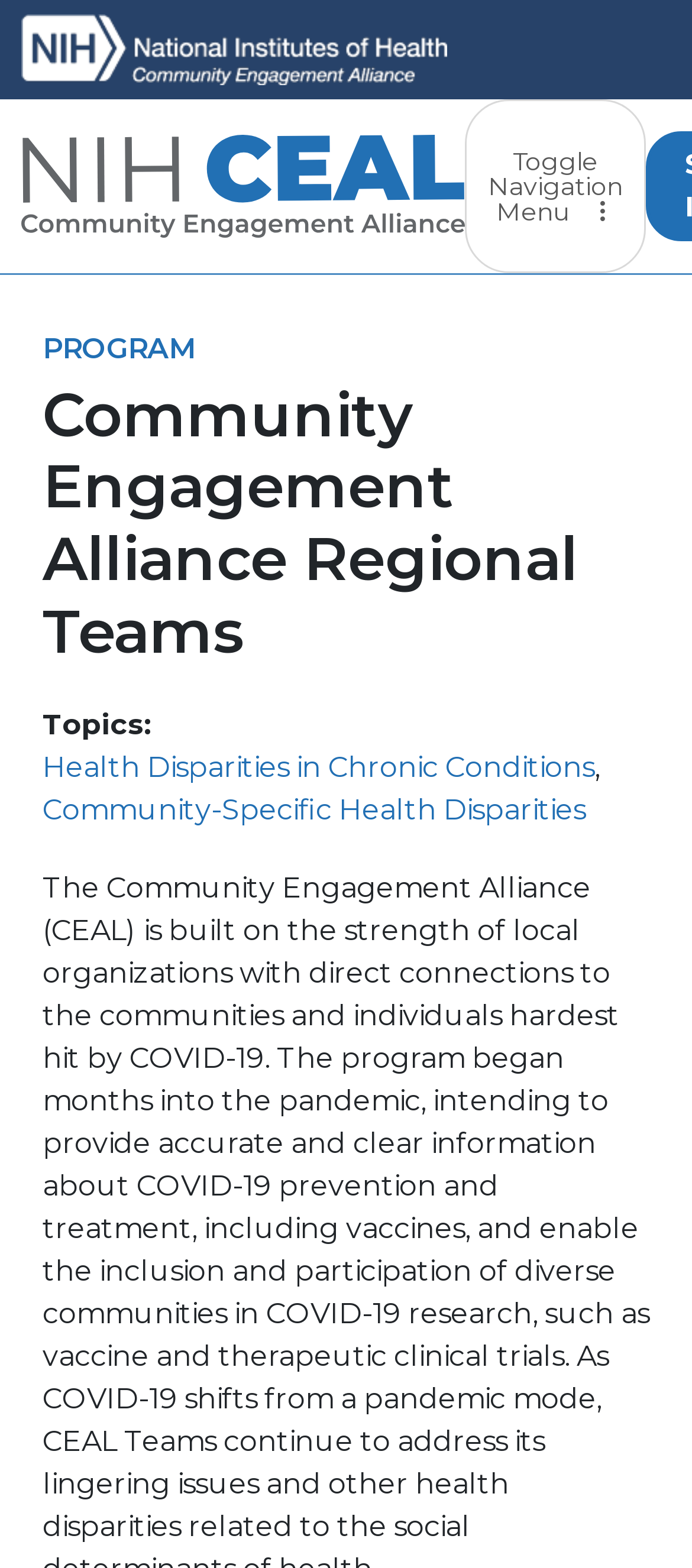Provide a comprehensive description of the webpage.

The webpage is about the Community Engagement Alliance Regional Teams, which is part of the NIH Community Engagement Alliance (CEAL). At the top left of the page, there is an image of the NIH logo, accompanied by a link to the NIH CEAL Community Engagement Alliance. 

Below the logo, there is a button to toggle navigation, which is currently not expanded. To the right of the button, there is a navigation menu with a link to the "PROGRAM" section. 

The main content of the page is headed by a title "Community Engagement Alliance Regional Teams", which spans almost the entire width of the page. Below the title, there is a section labeled "Topics:", which lists two links: "Health Disparities in Chronic Conditions" and "Community-Specific Health Disparities". These links are arranged vertically, with the first one positioned slightly above the second one.